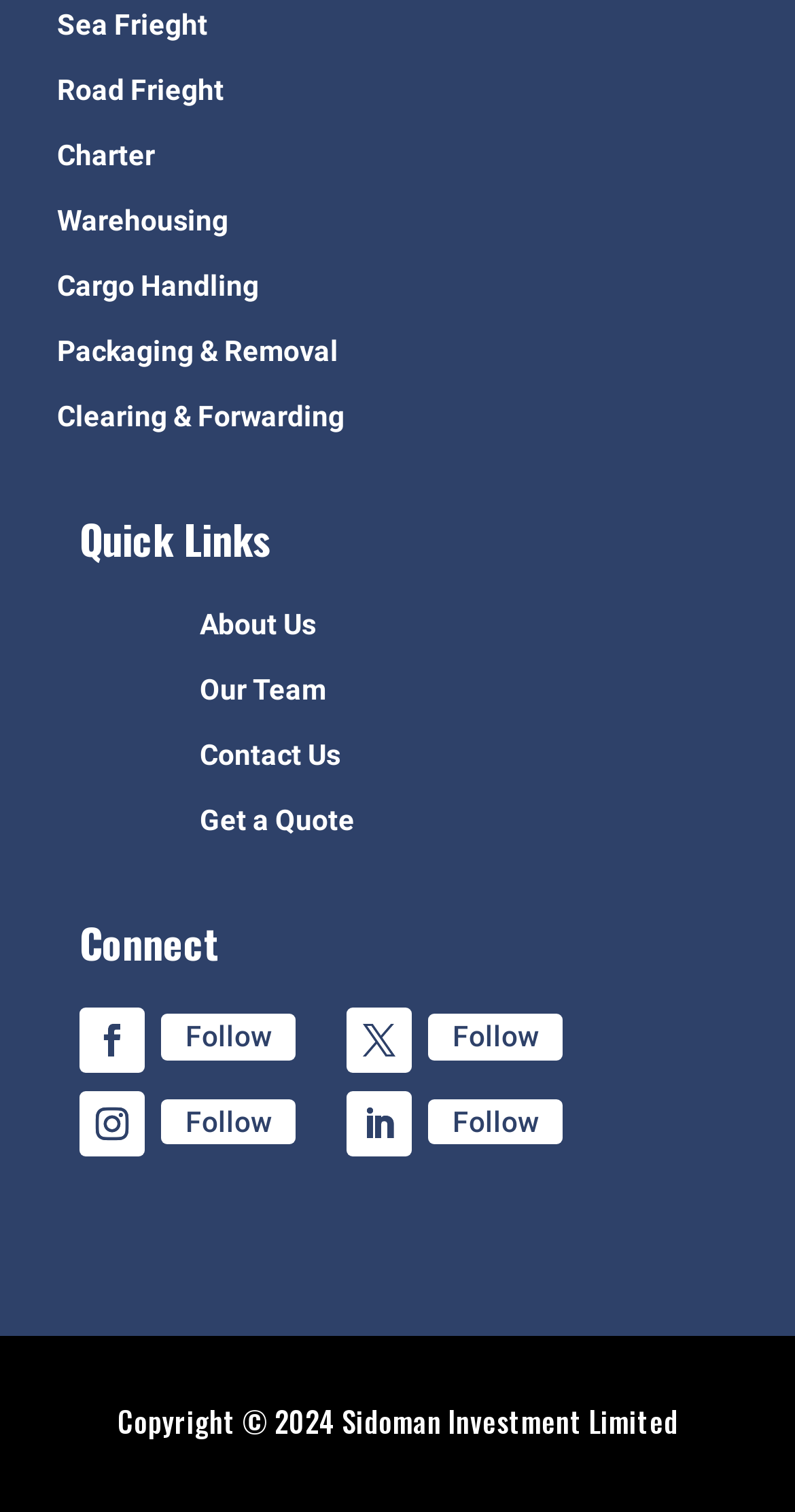Please identify the bounding box coordinates for the region that you need to click to follow this instruction: "Follow on Facebook".

[0.1, 0.666, 0.182, 0.709]